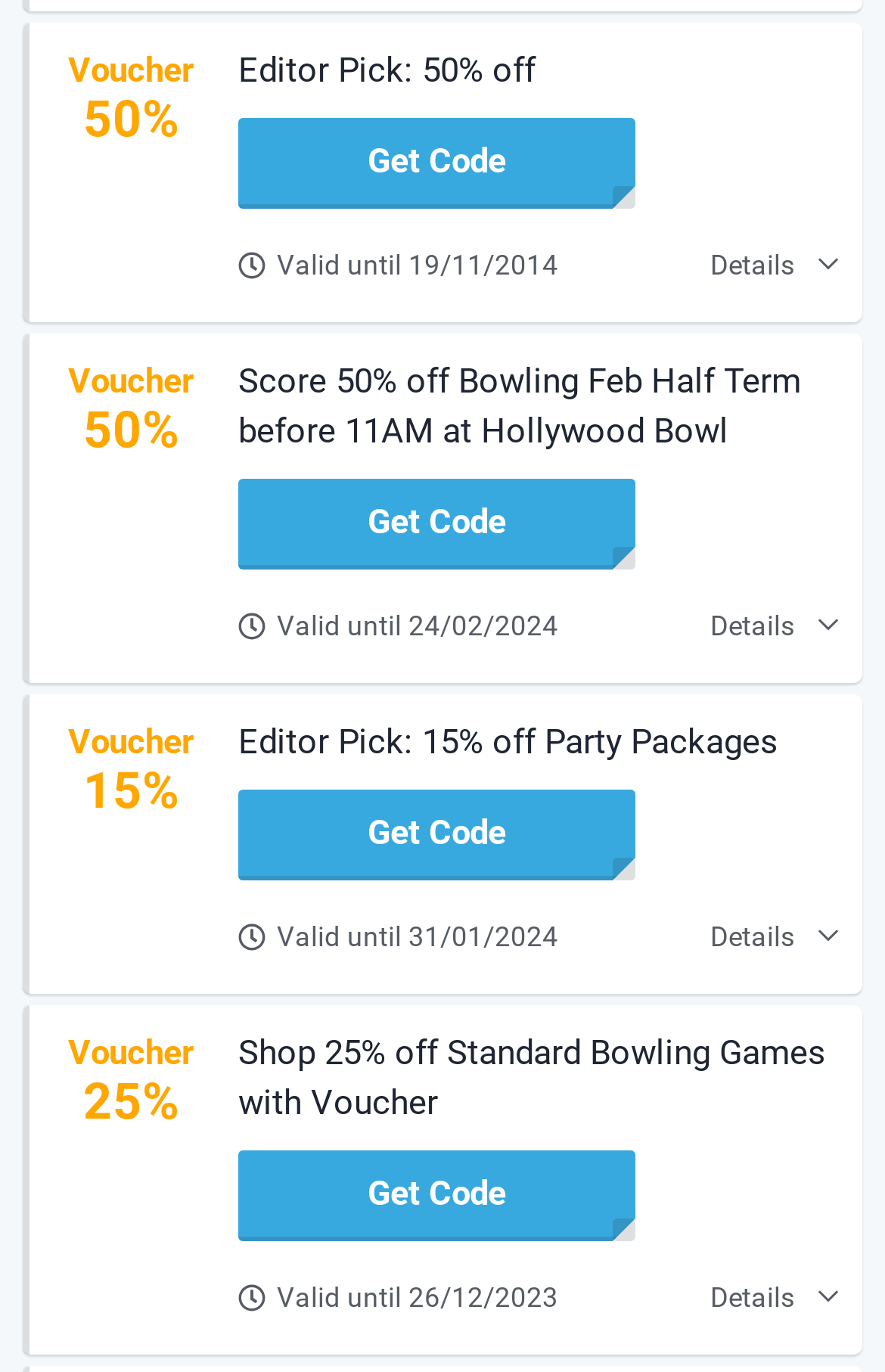What is the theme of the third voucher?
Answer with a single word or phrase by referring to the visual content.

Party Packages